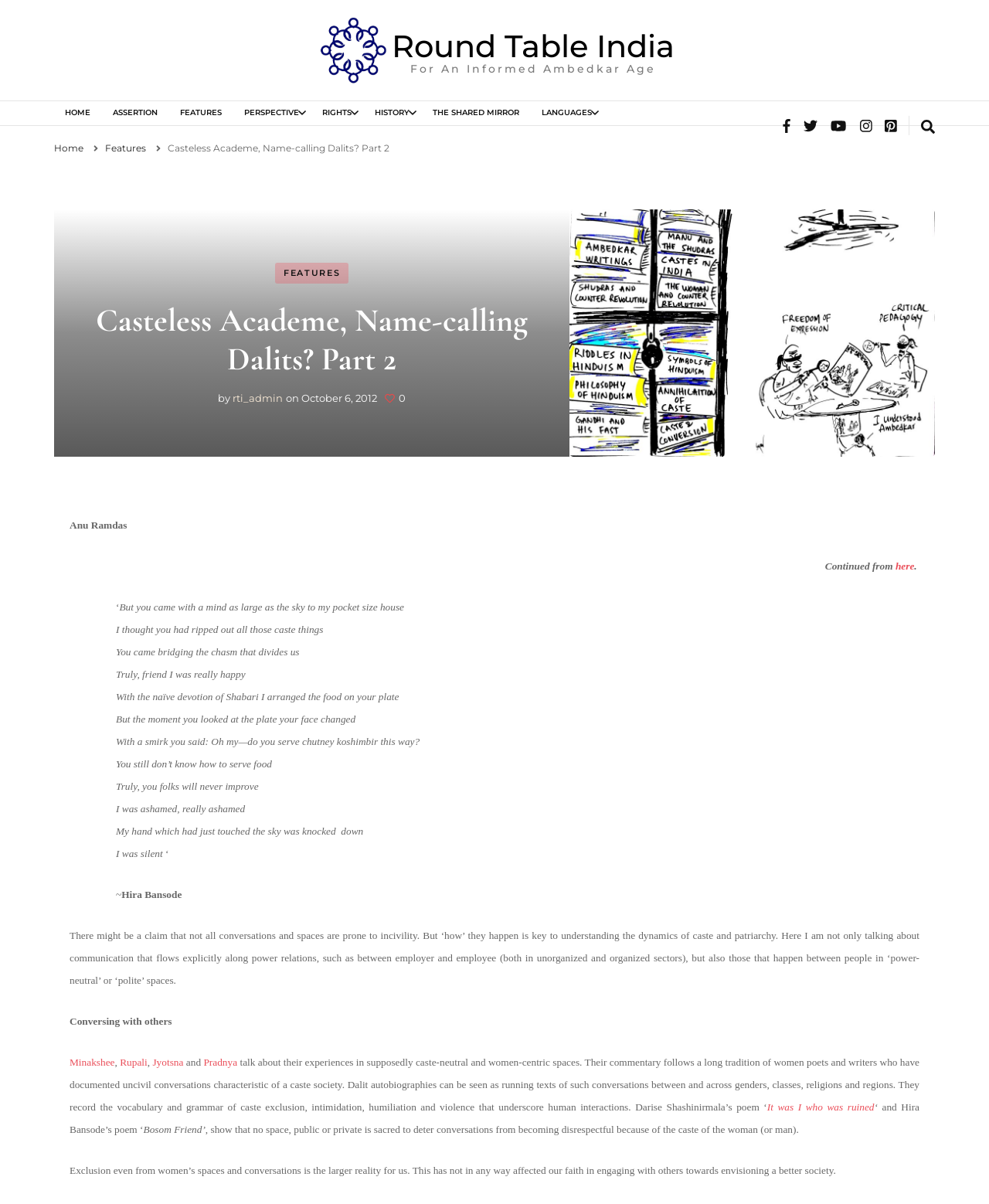Please find the bounding box for the UI component described as follows: "parent_node: Round Table India".

[0.318, 0.013, 0.396, 0.076]